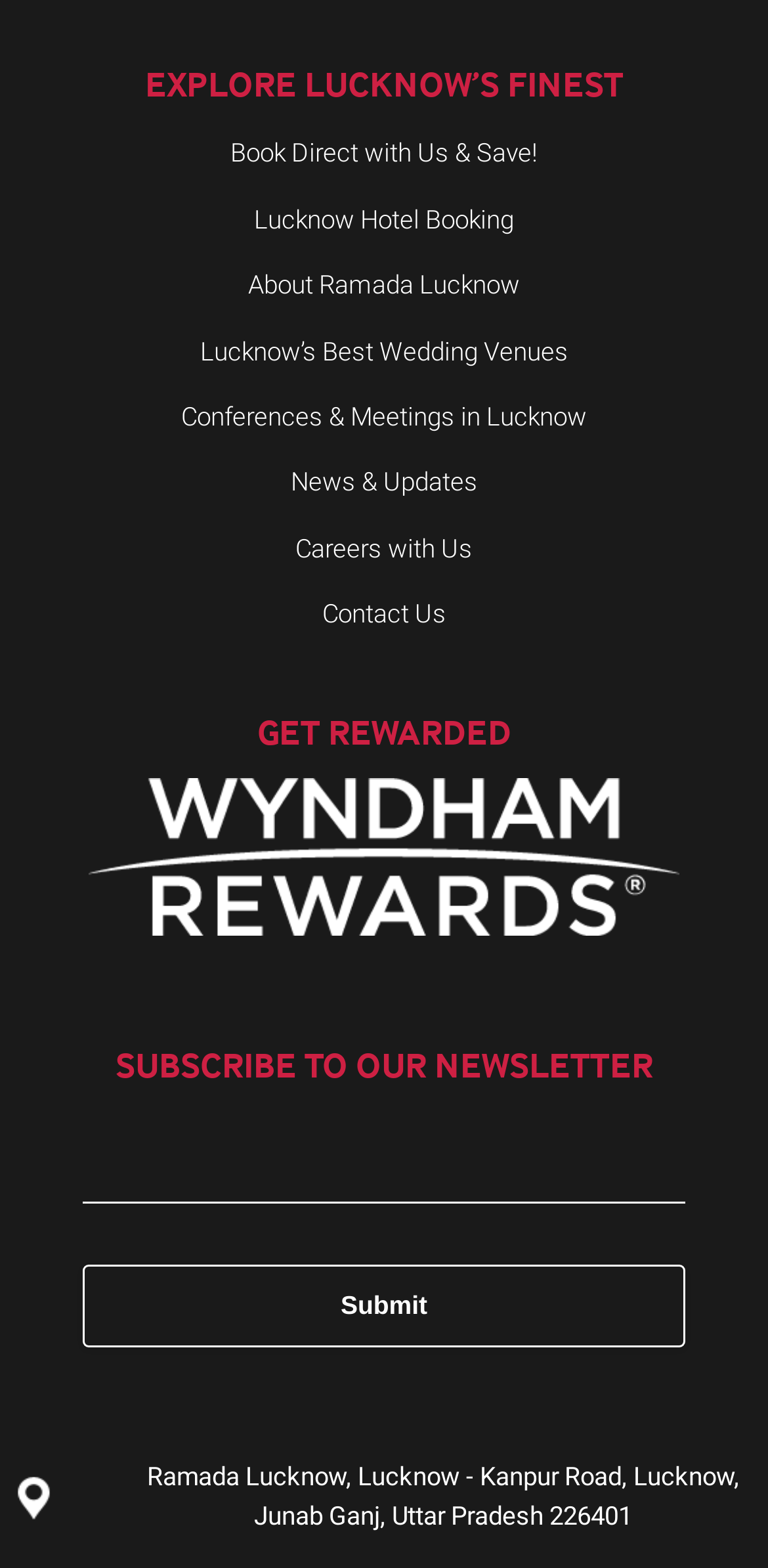Please respond in a single word or phrase: 
What is the address of the hotel?

Lucknow - Kanpur Road, Lucknow, Junab Ganj, Uttar Pradesh 226401